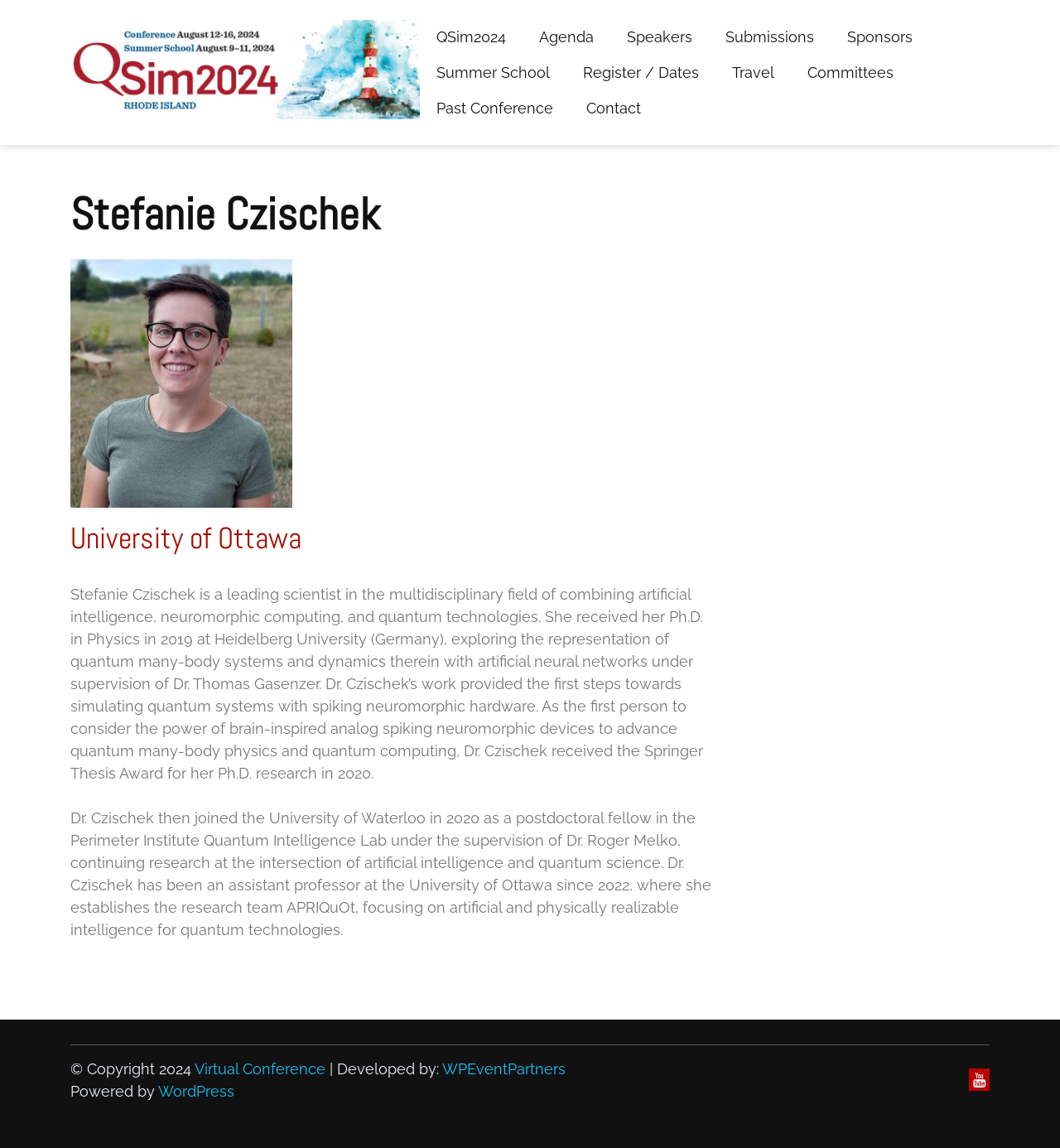Where did Stefanie Czischek receive her Ph.D.?
Provide a detailed answer to the question using information from the image.

According to the webpage, Stefanie Czischek received her Ph.D. in Physics in 2019 at Heidelberg University (Germany), exploring the representation of quantum many-body systems and dynamics therein with artificial neural networks under supervision of Dr. Thomas Gasenzer.